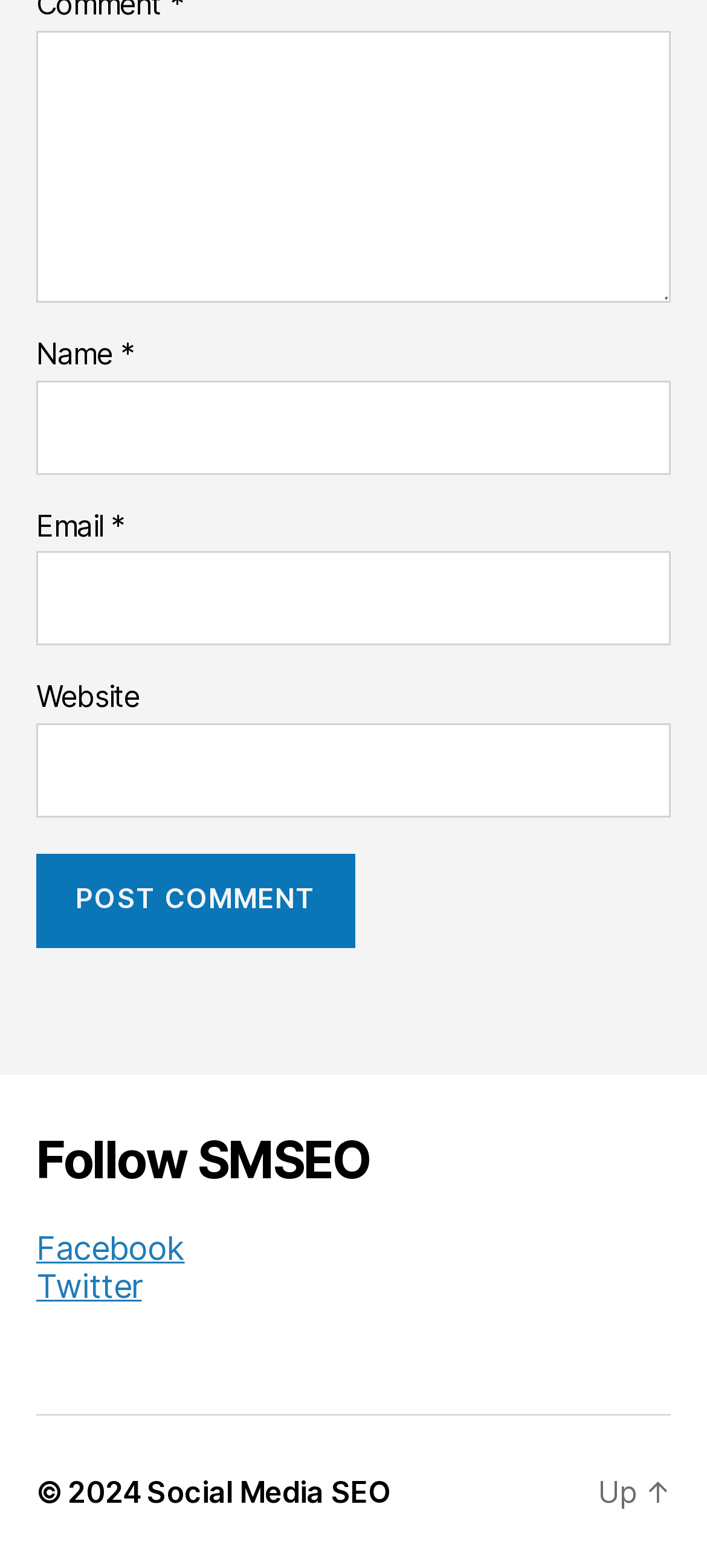What is the copyright year?
Use the image to answer the question with a single word or phrase.

2024